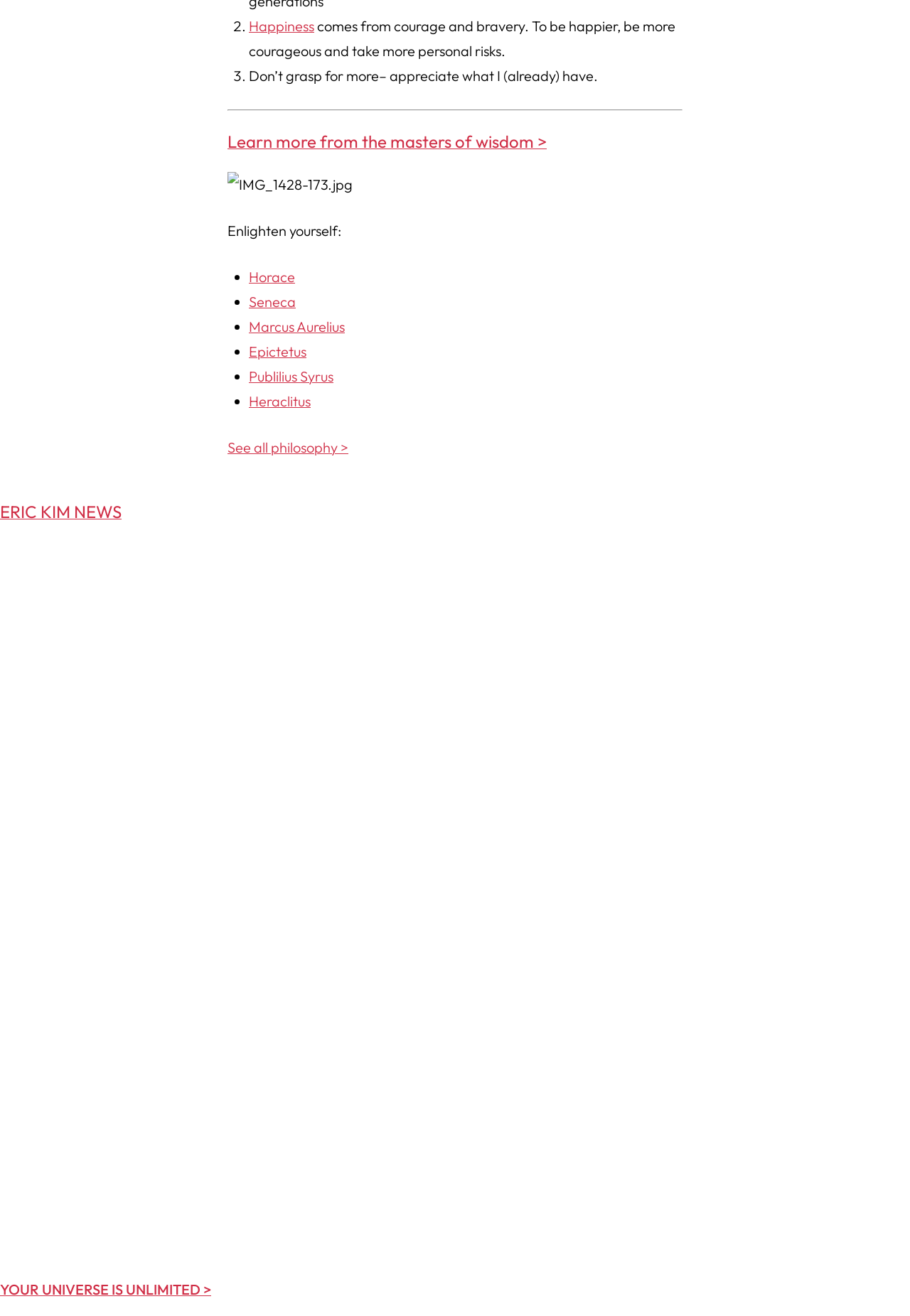Using the provided element description "Marcus Aurelius", determine the bounding box coordinates of the UI element.

[0.273, 0.241, 0.379, 0.255]